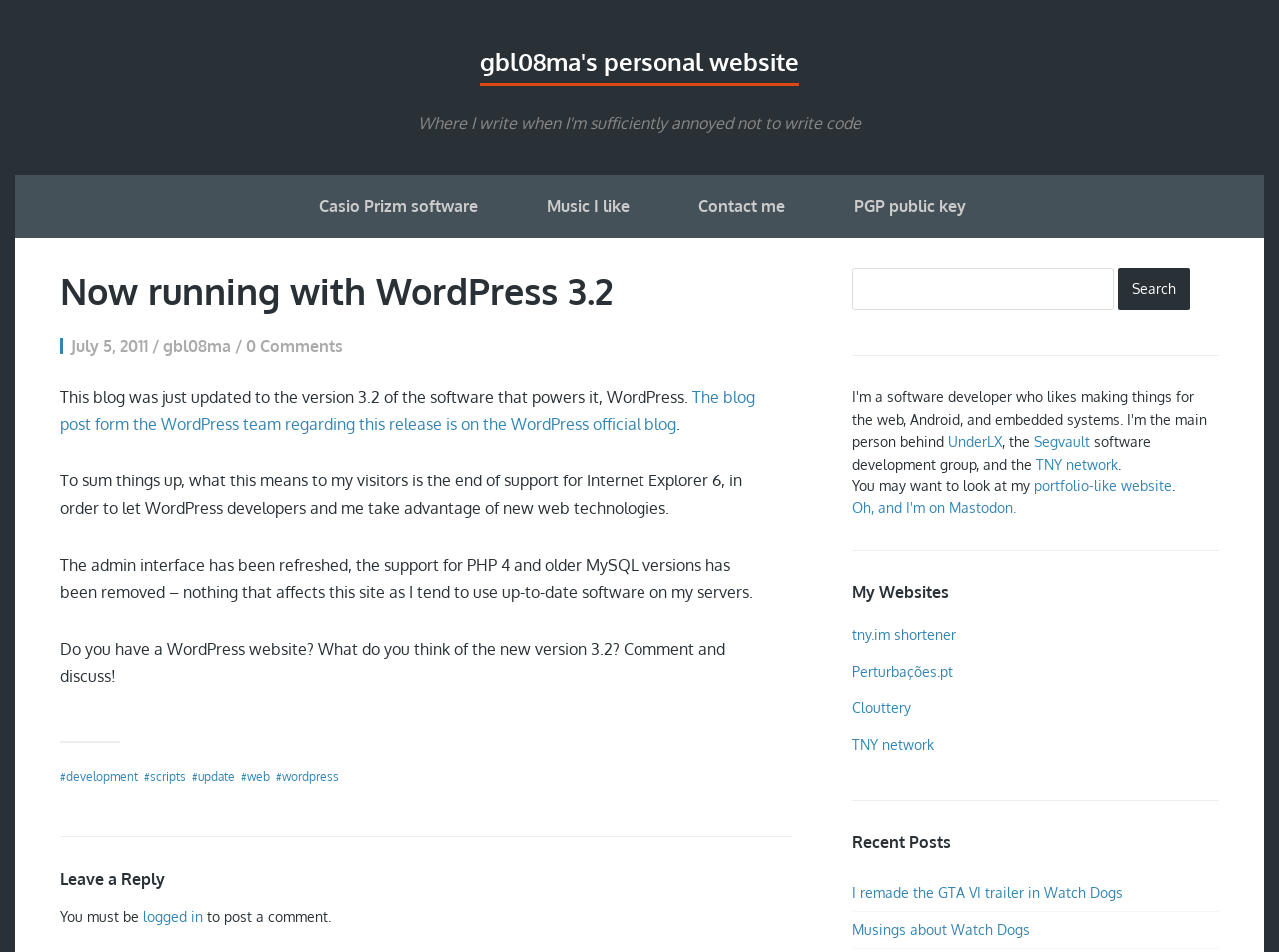Show the bounding box coordinates for the HTML element described as: "Oh, and I'm on Mastodon.".

[0.667, 0.525, 0.795, 0.543]